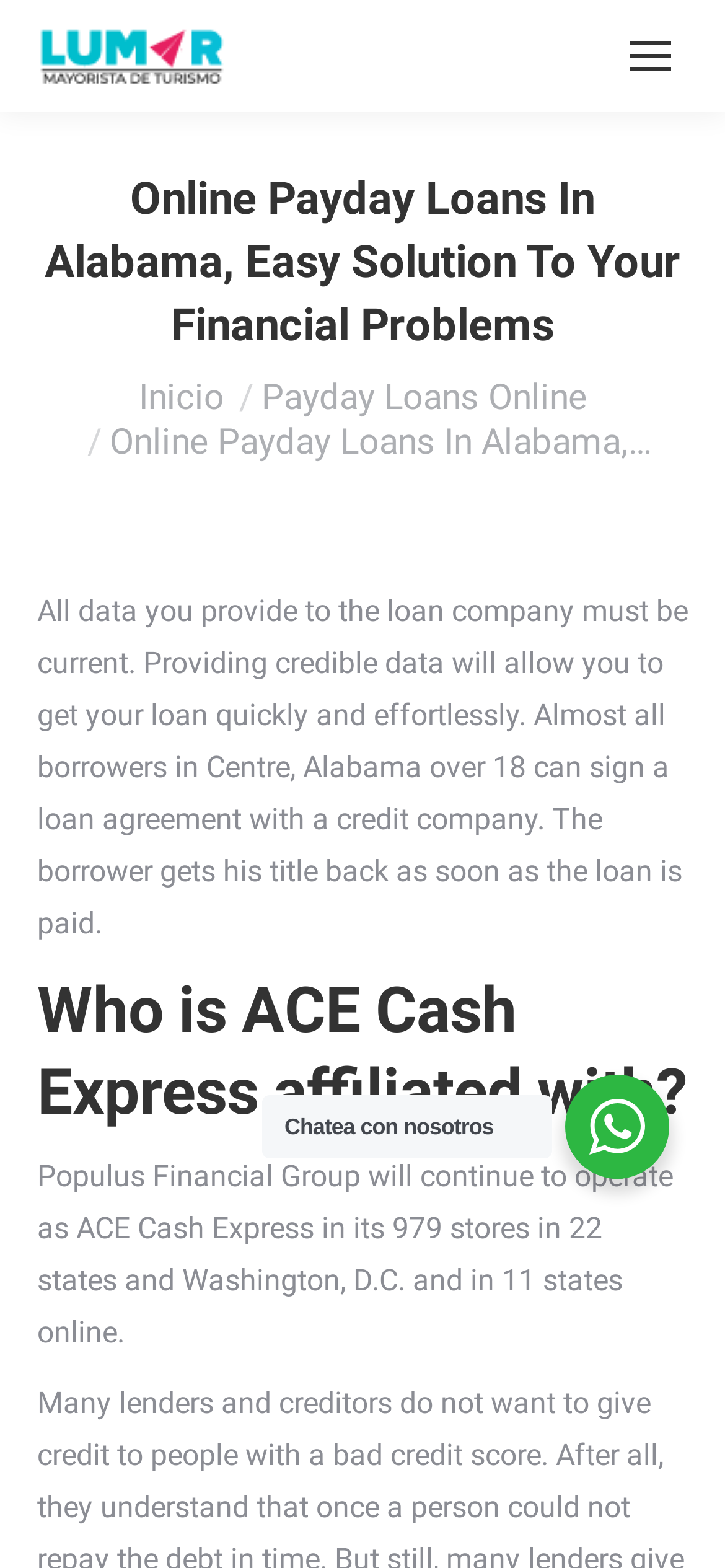What is the name of the website?
Please give a detailed and elaborate answer to the question based on the image.

The link 'LUMAR' is present at the top of the webpage, and the image 'LUMAR' is also present, indicating that LUMAR is the name of the website.